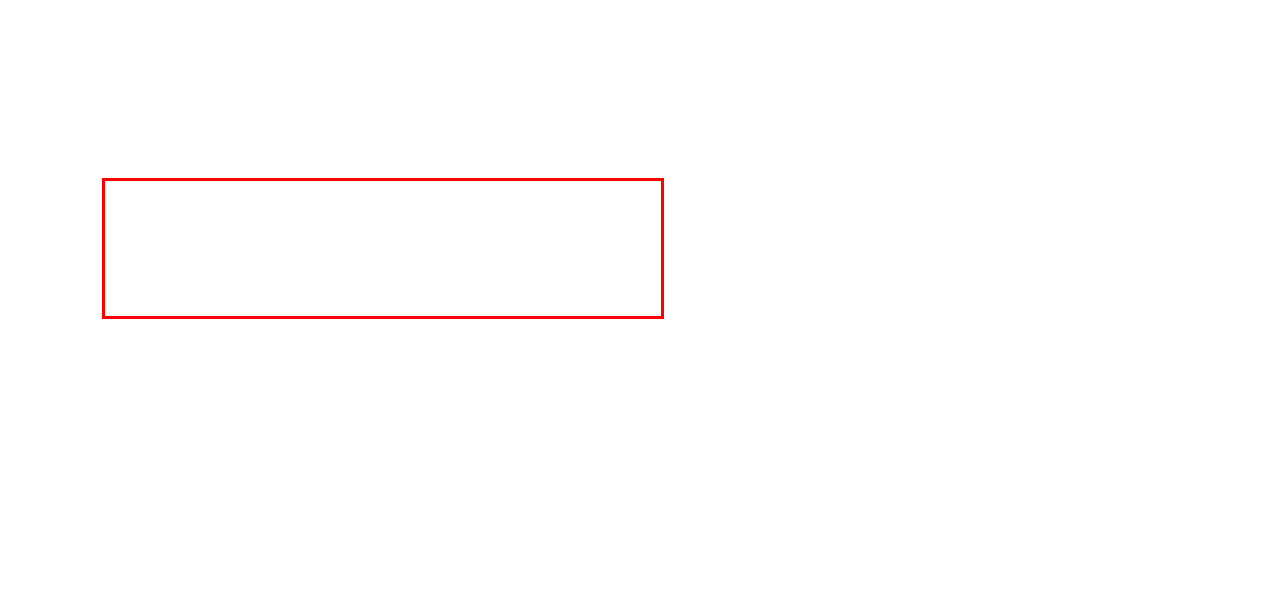Identify the red bounding box in the webpage screenshot and perform OCR to generate the text content enclosed.

We are a brand that provides helping and tutoring services through the internet. We can solve any other kind of academic worry a university can throw on a student.